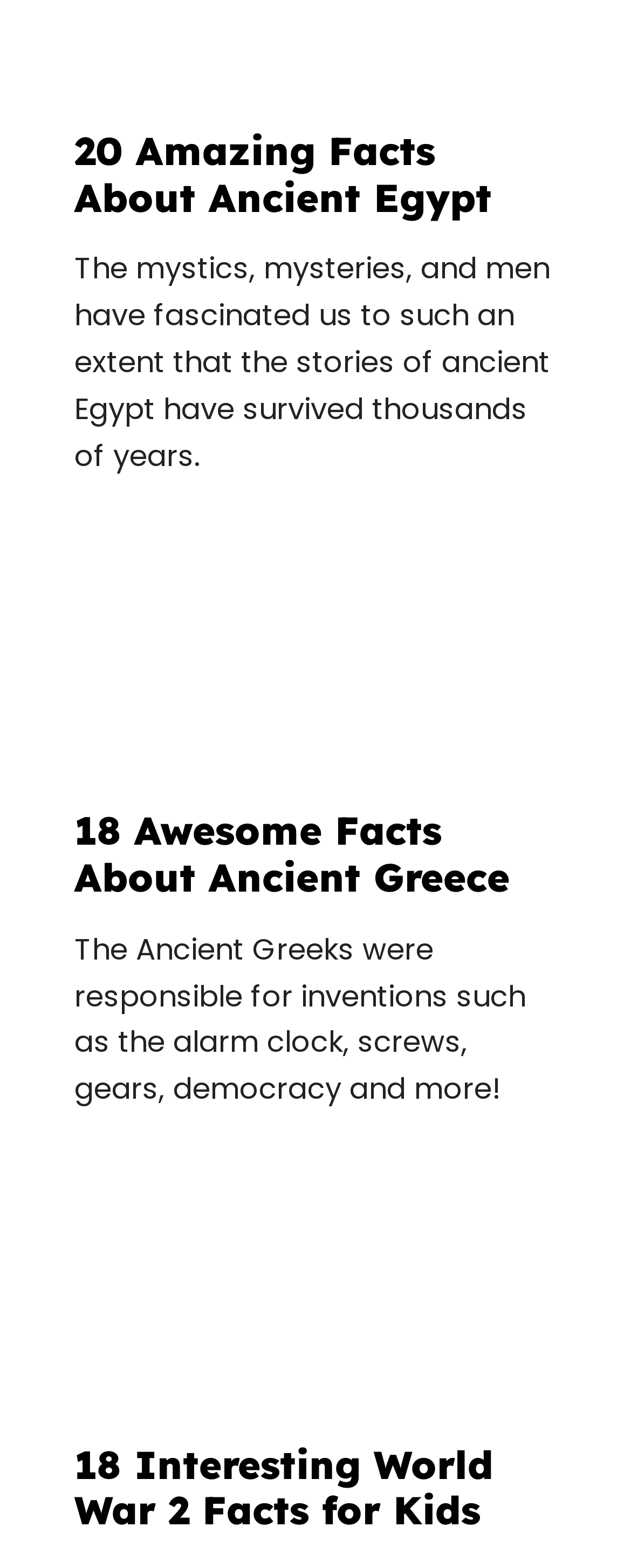What is the subject of the third article?
Relying on the image, give a concise answer in one word or a brief phrase.

World War 2